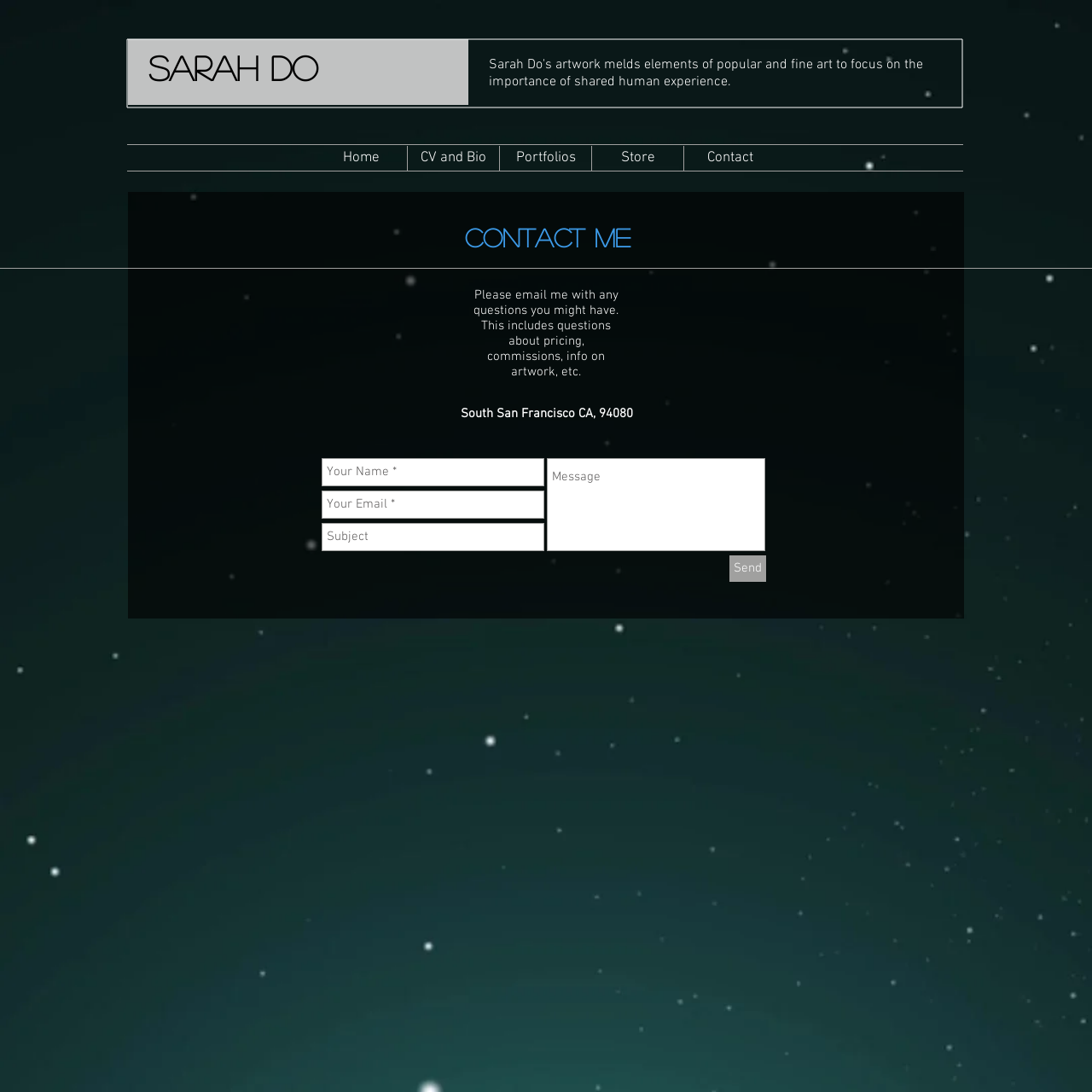By analyzing the image, answer the following question with a detailed response: What is the purpose of the webpage?

The webpage has a contact form and an email address, indicating that the purpose of the webpage is to allow visitors to contact the artist, Sarah Do.